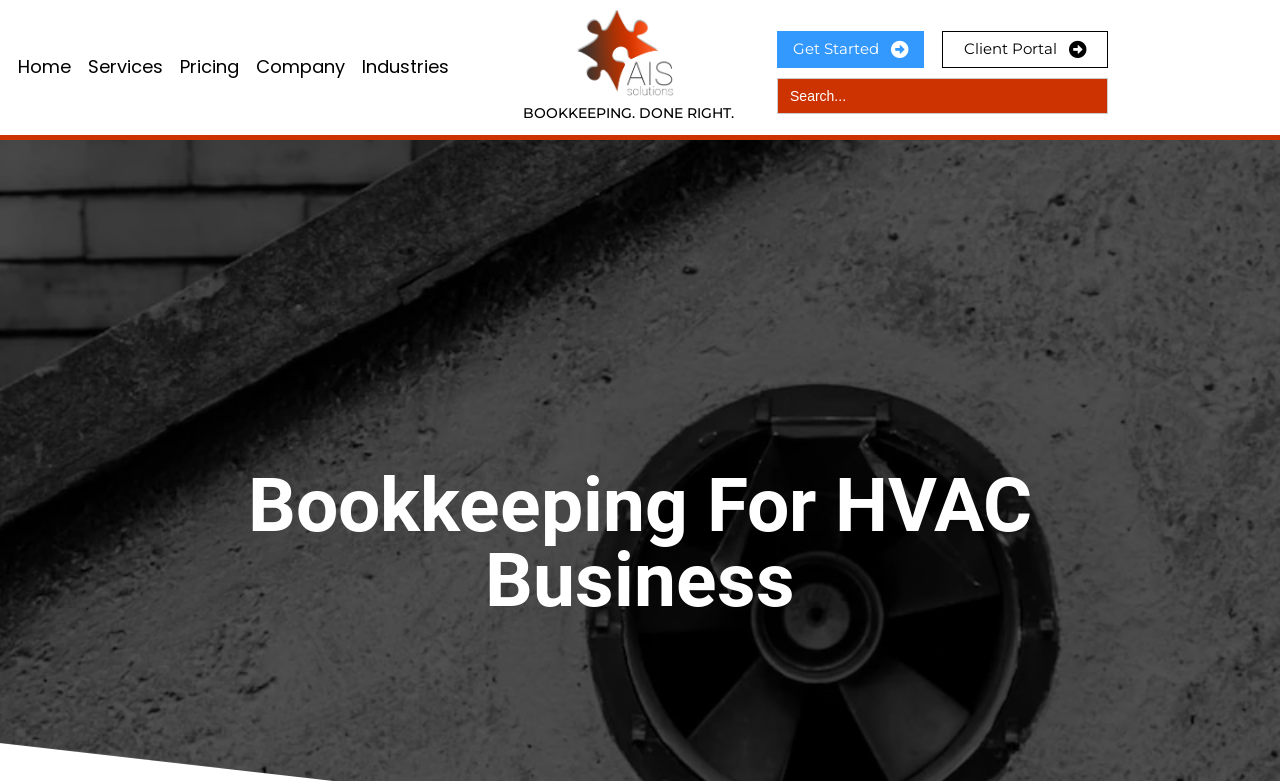Please locate the bounding box coordinates of the element that should be clicked to complete the given instruction: "get started".

[0.607, 0.04, 0.722, 0.086]